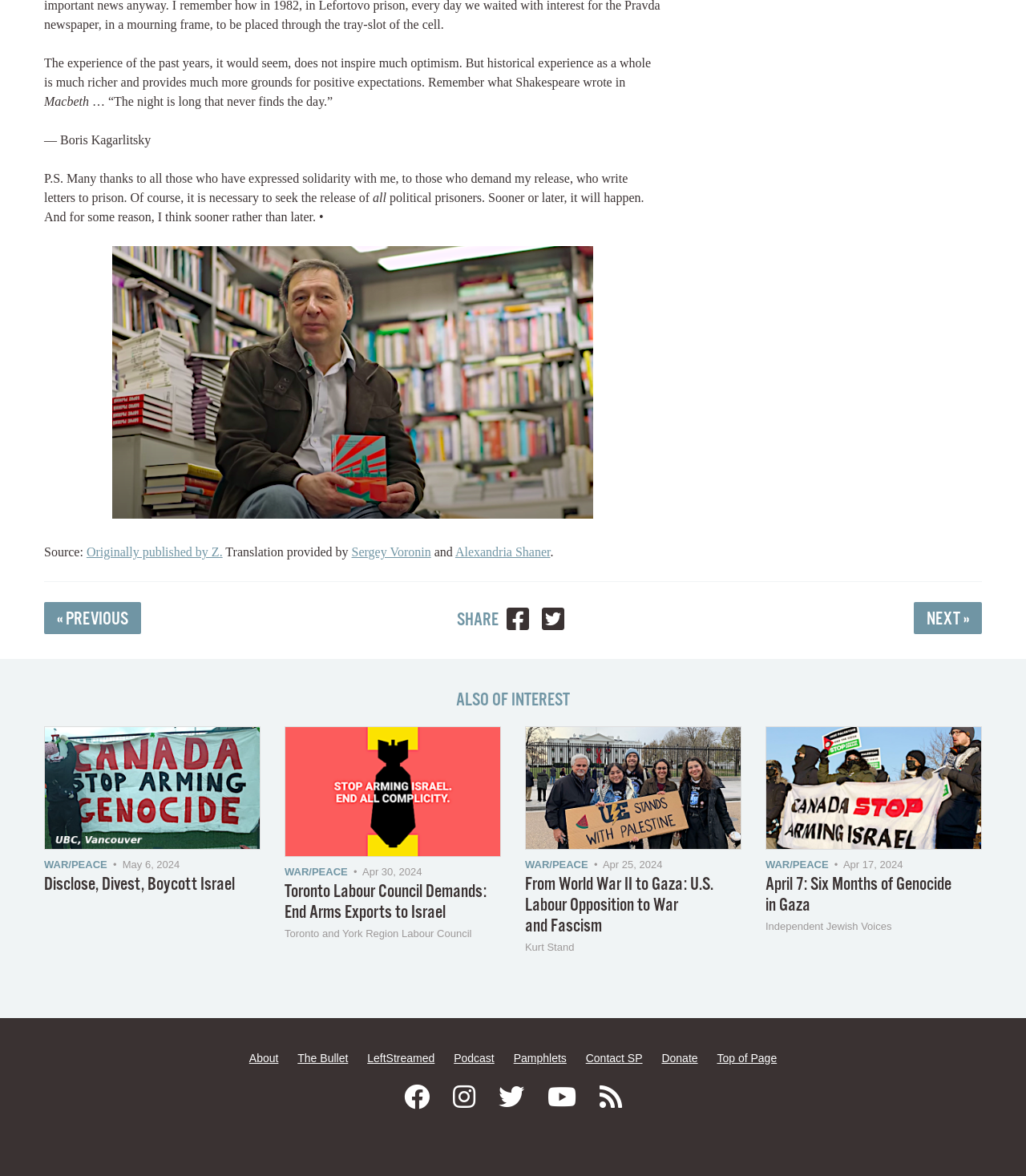Please determine the bounding box coordinates of the element to click on in order to accomplish the following task: "Click on the 'NEXT »' link". Ensure the coordinates are four float numbers ranging from 0 to 1, i.e., [left, top, right, bottom].

[0.891, 0.512, 0.957, 0.539]